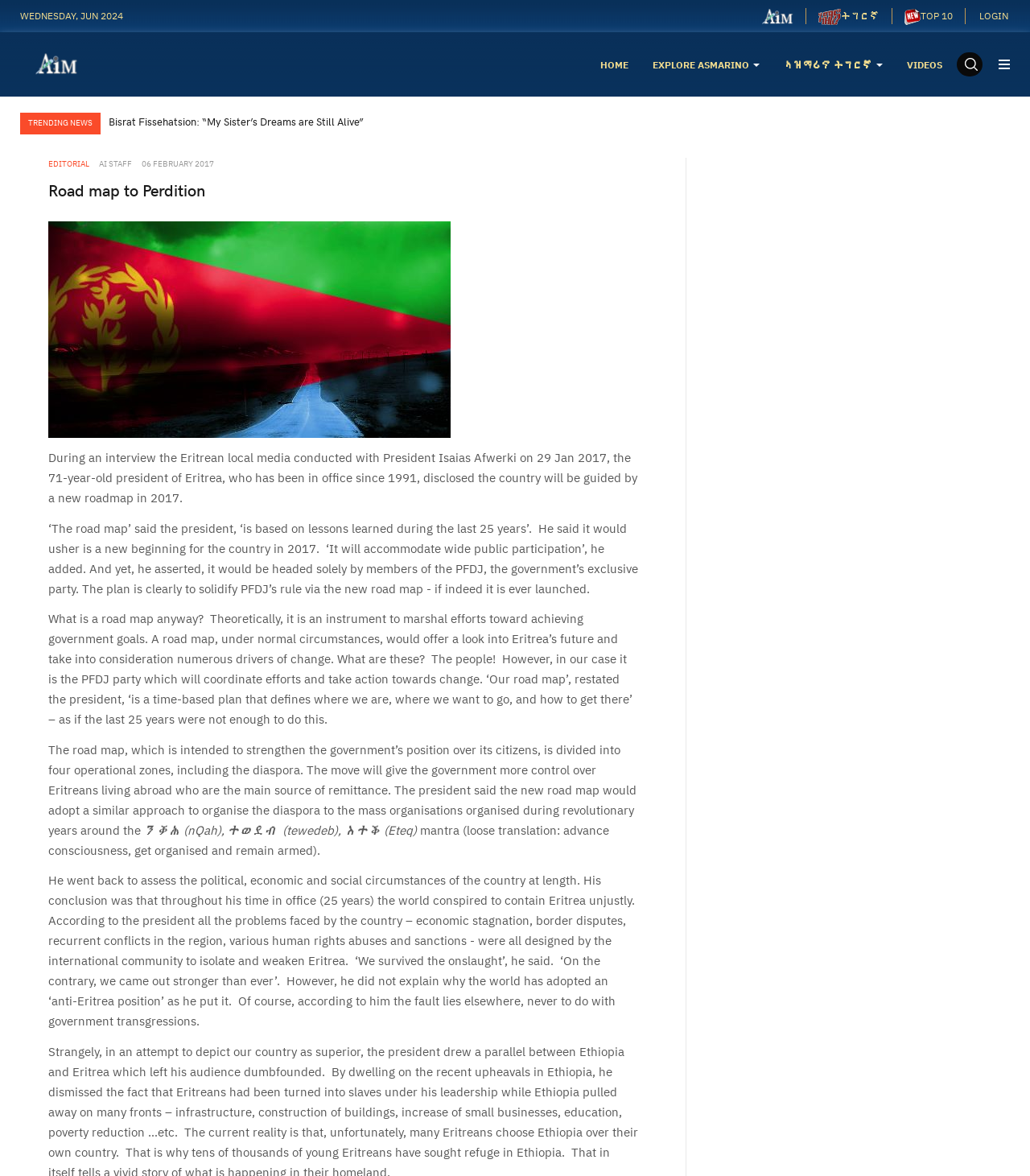Identify the bounding box coordinates of the region that should be clicked to execute the following instruction: "Click on the 'VIDEOS' link".

[0.88, 0.027, 0.915, 0.082]